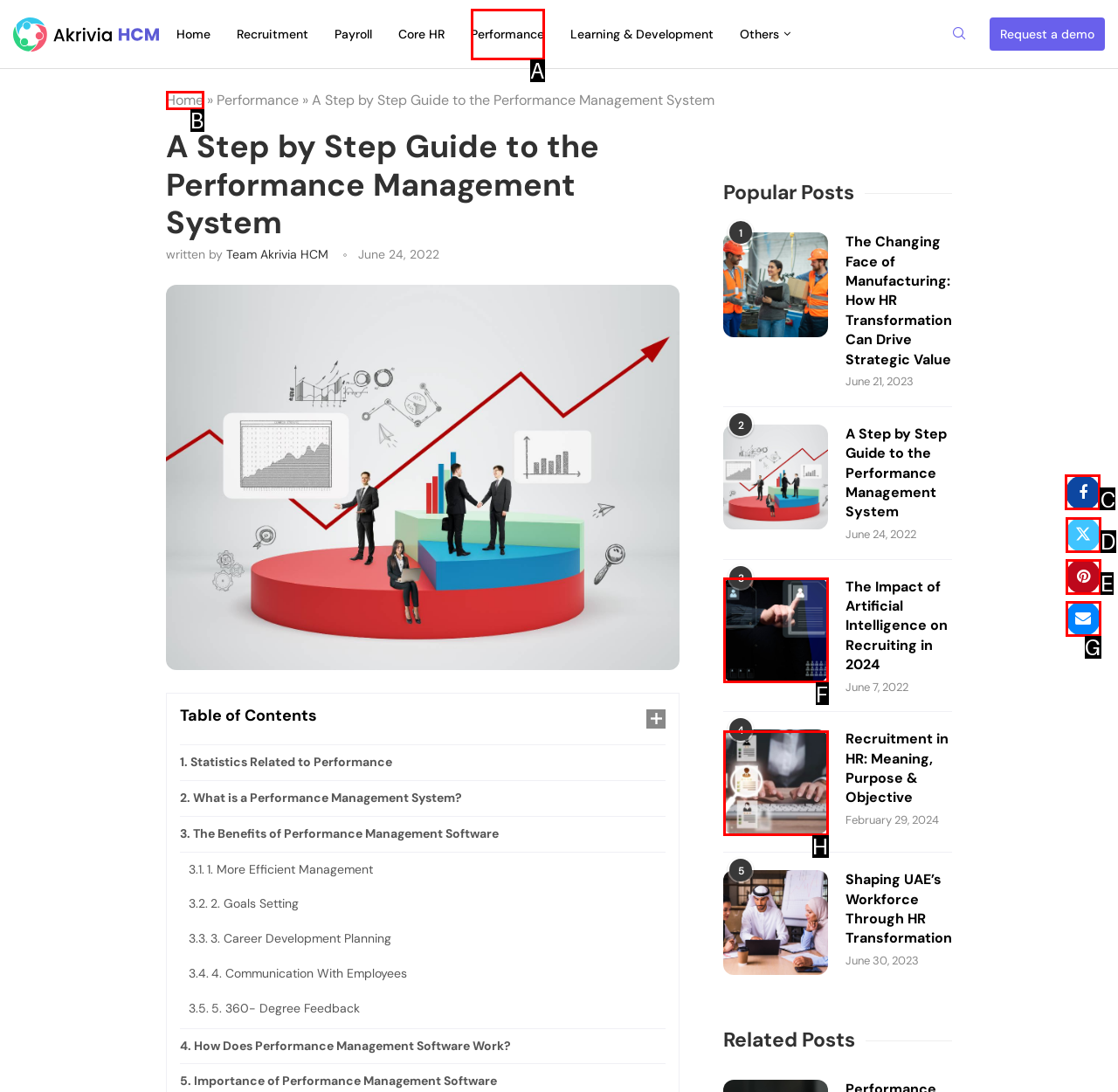Choose the HTML element that should be clicked to achieve this task: Share the article on Facebook
Respond with the letter of the correct choice.

C